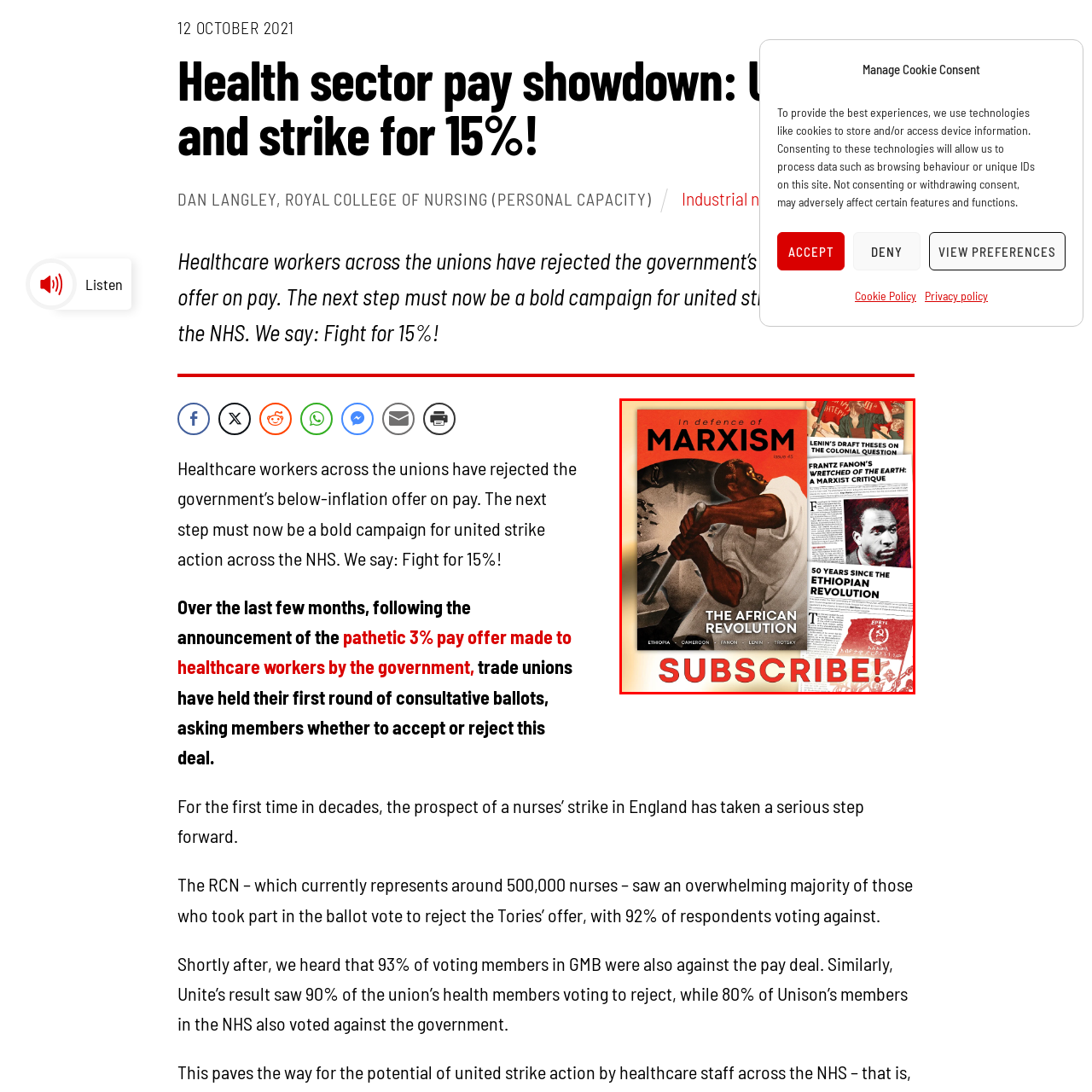View the image inside the red-bordered box and answer the given question using a single word or phrase:
What is the figure in the foreground holding?

A hammer